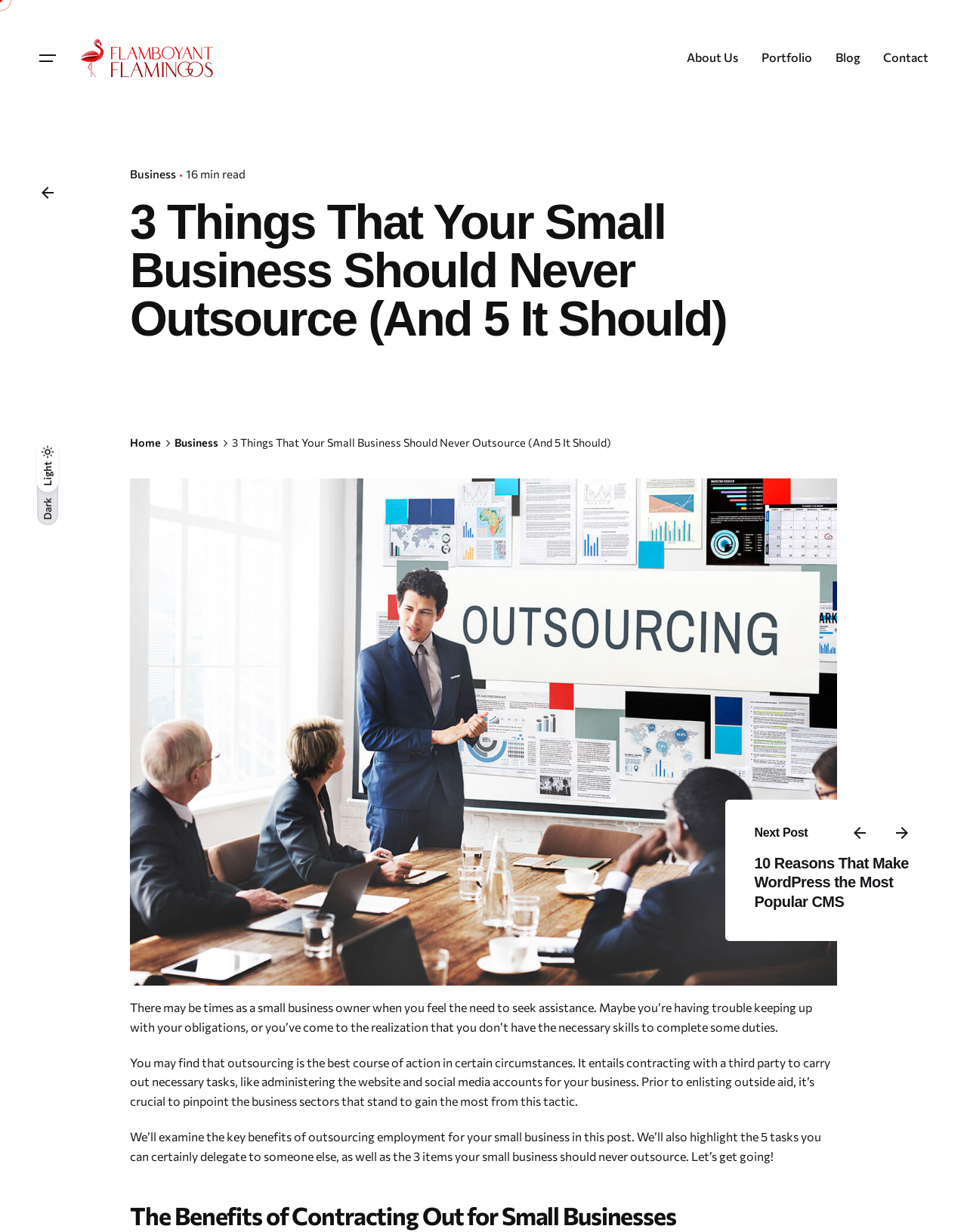Identify the bounding box coordinates of the section that should be clicked to achieve the task described: "Click the 'Contact' link".

[0.902, 0.034, 0.973, 0.061]